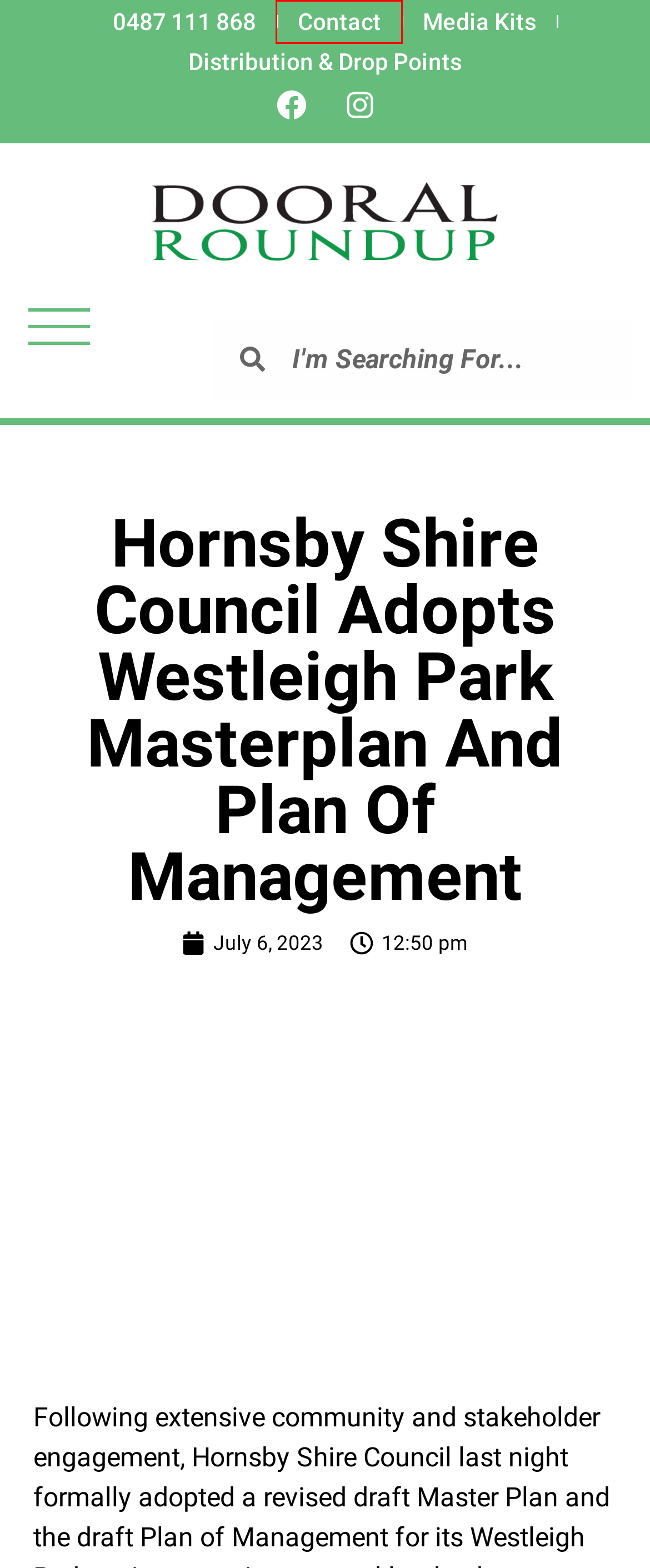Inspect the screenshot of a webpage with a red rectangle bounding box. Identify the webpage description that best corresponds to the new webpage after clicking the element inside the bounding box. Here are the candidates:
A. Exceptional Media Kits - Dooral Roundup Magazine
B. 6 July 2023 - Dooral Roundup Magazine
C. Dural Rural Fire Brigade
D. Trading Terms & Conditions - Dooral Roundup Magazine
E. Distribution & Drop Points complete Listing - Dooral Roundup Magazine
F. Hills Mowers Prepares For Fire
G. Free Flu Vaccine - Dooral Roundup Magazine
H. Easy Contact ways - Dooral Roundup Magazine

H